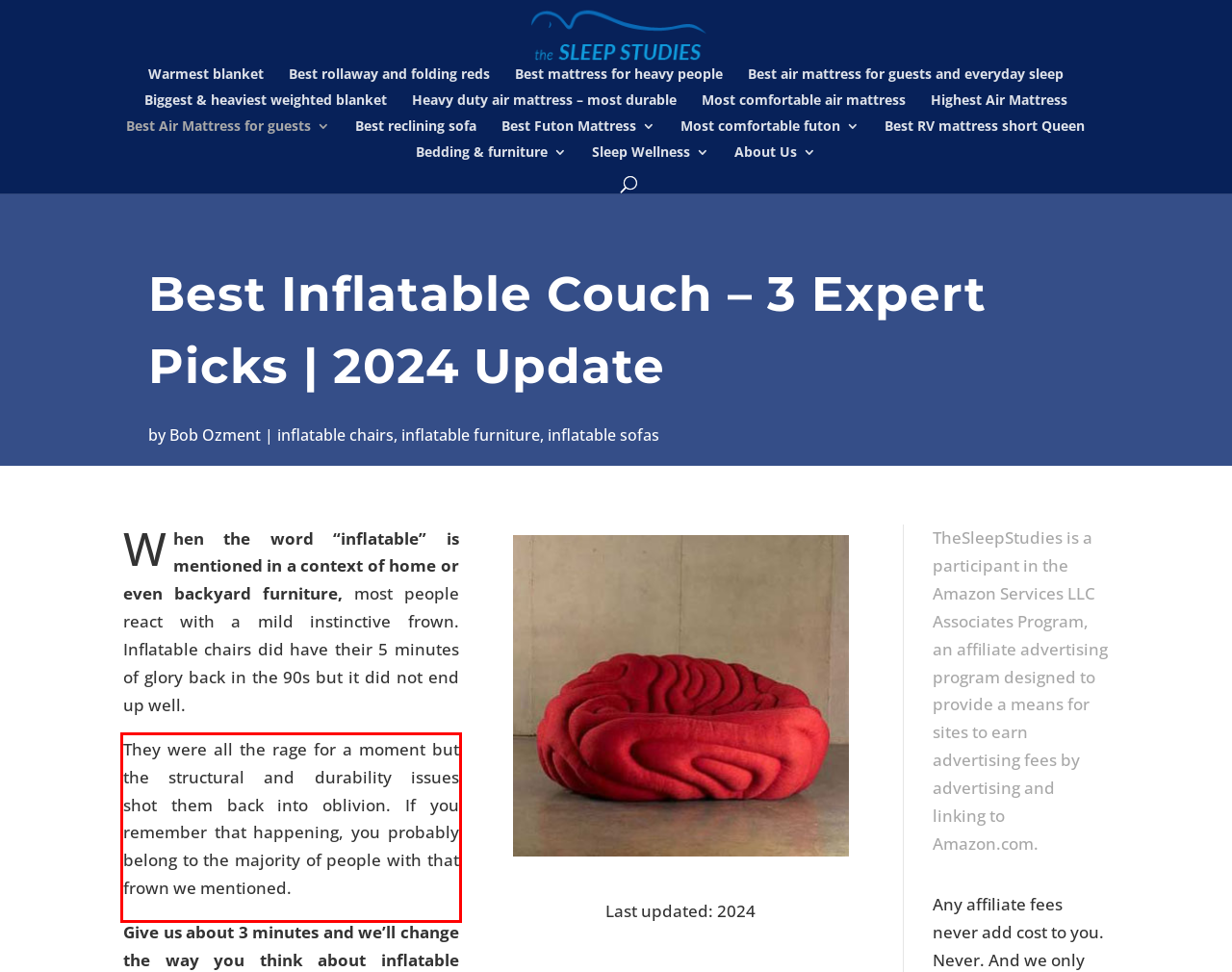Identify and transcribe the text content enclosed by the red bounding box in the given screenshot.

They were all the rage for a moment but the structural and durability issues shot them back into oblivion. If you remember that happening, you probably belong to the majority of people with that frown we mentioned.